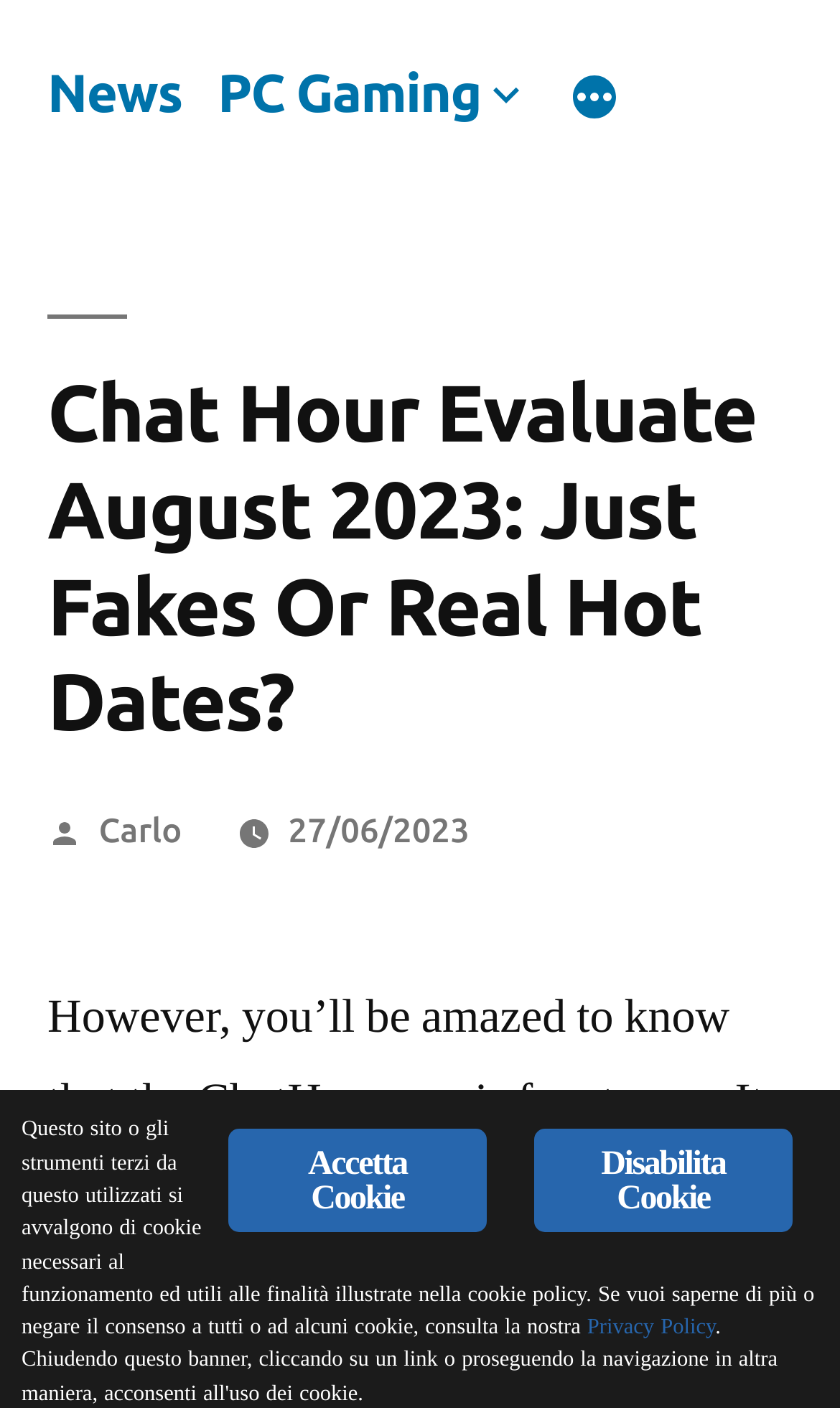What is the category of the article?
We need a detailed and exhaustive answer to the question. Please elaborate.

The category of the article can be found in the top menu section of the webpage, where there is a link 'PC Gaming' with a popup menu.